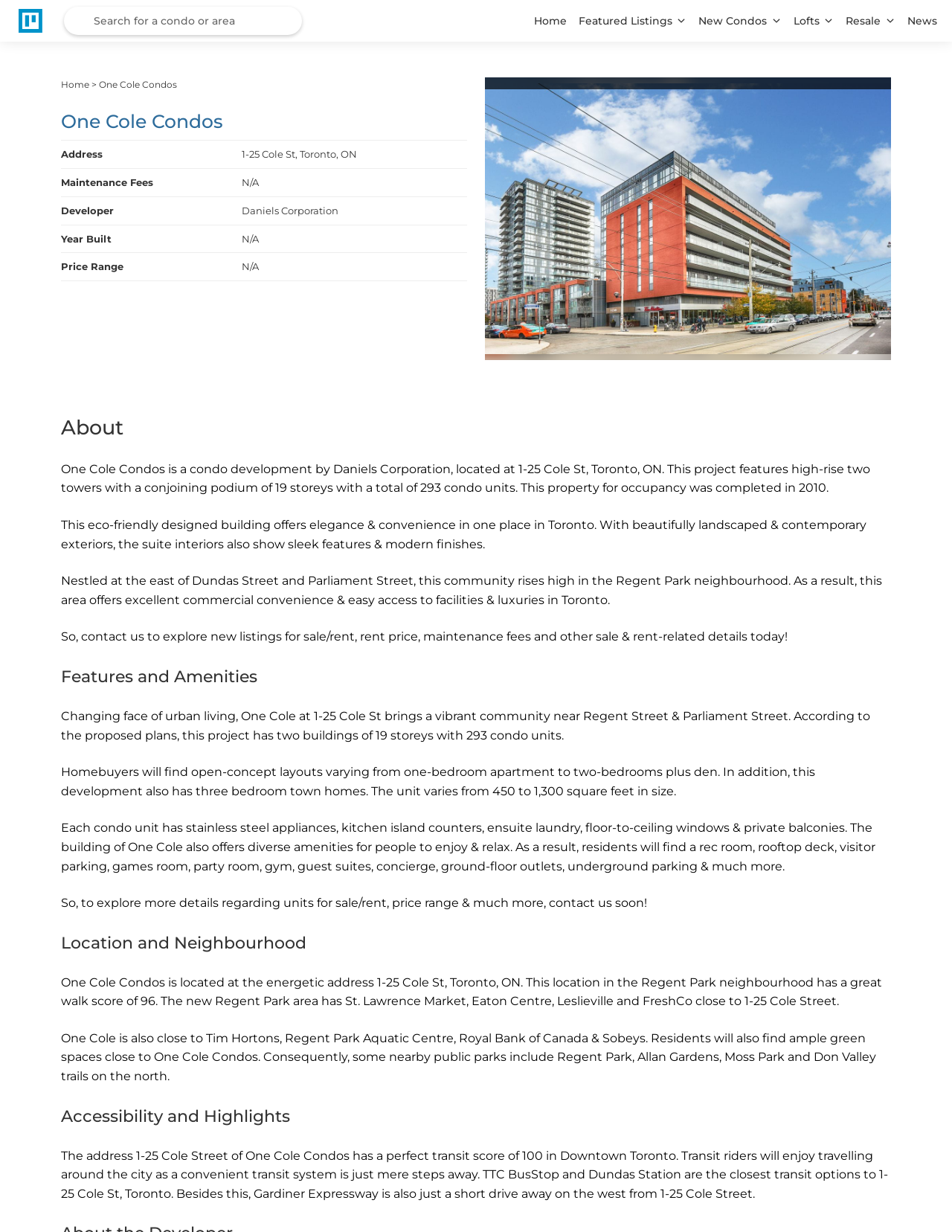Can you find the bounding box coordinates for the UI element given this description: "Precondo"? Provide the coordinates as four float numbers between 0 and 1: [left, top, right, bottom].

[0.016, 0.004, 0.055, 0.03]